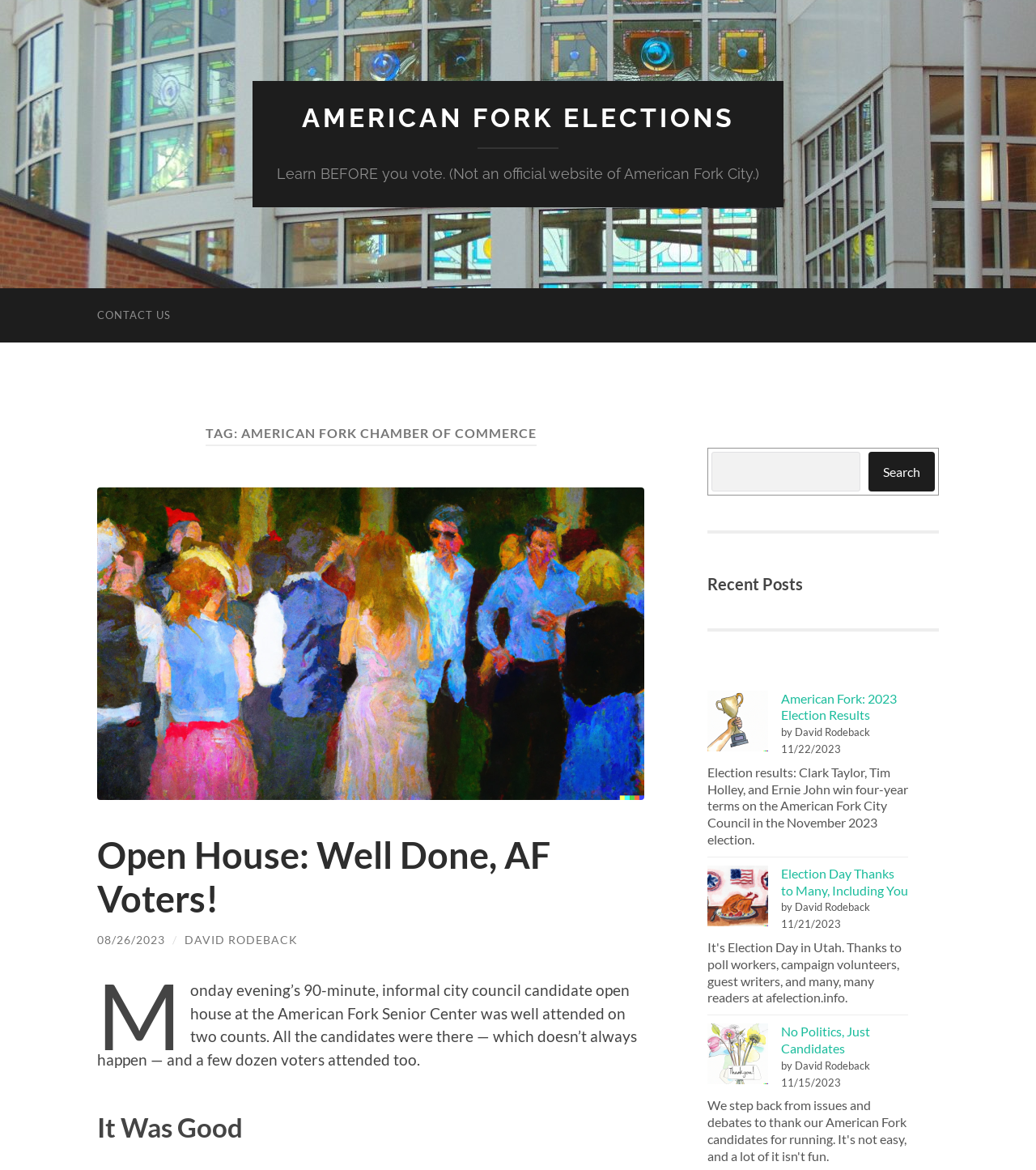Locate the bounding box coordinates of the clickable area to execute the instruction: "View the 'American Fork: 2023 Election Results' post". Provide the coordinates as four float numbers between 0 and 1, represented as [left, top, right, bottom].

[0.683, 0.59, 0.741, 0.645]